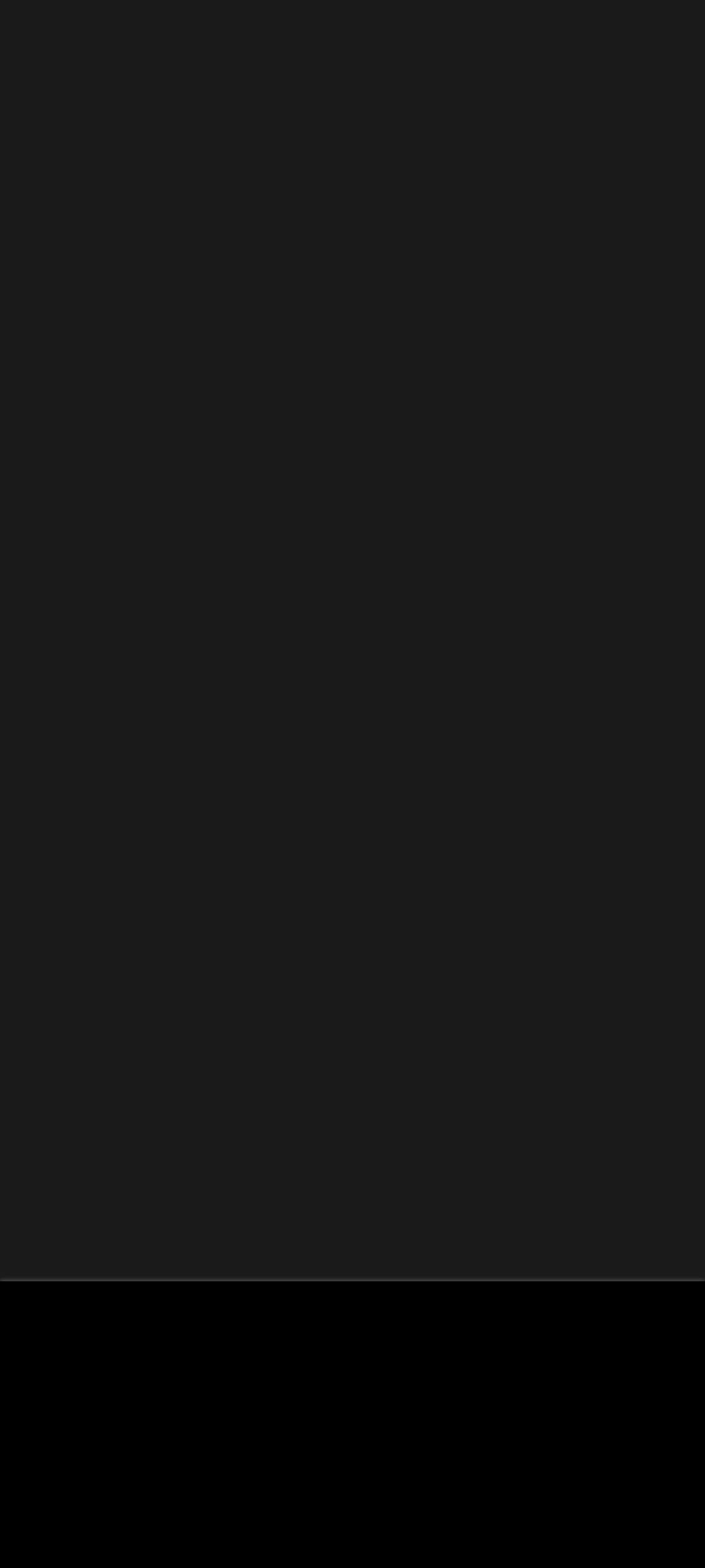Please answer the following question using a single word or phrase: 
Who is the VP of Strategic Partnerships?

Casey Miller